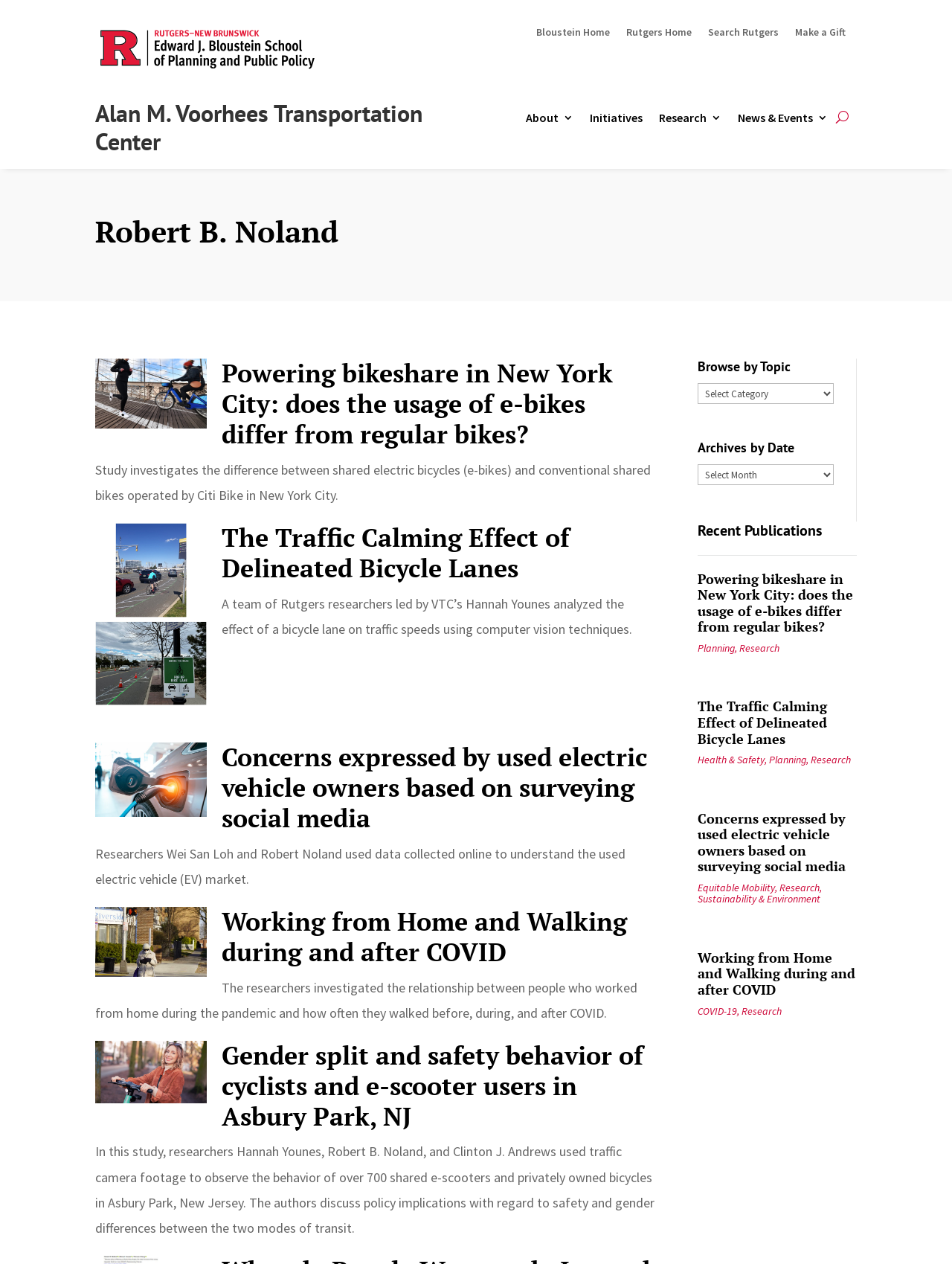Specify the bounding box coordinates of the area to click in order to follow the given instruction: "Search Rutgers."

[0.744, 0.021, 0.818, 0.034]